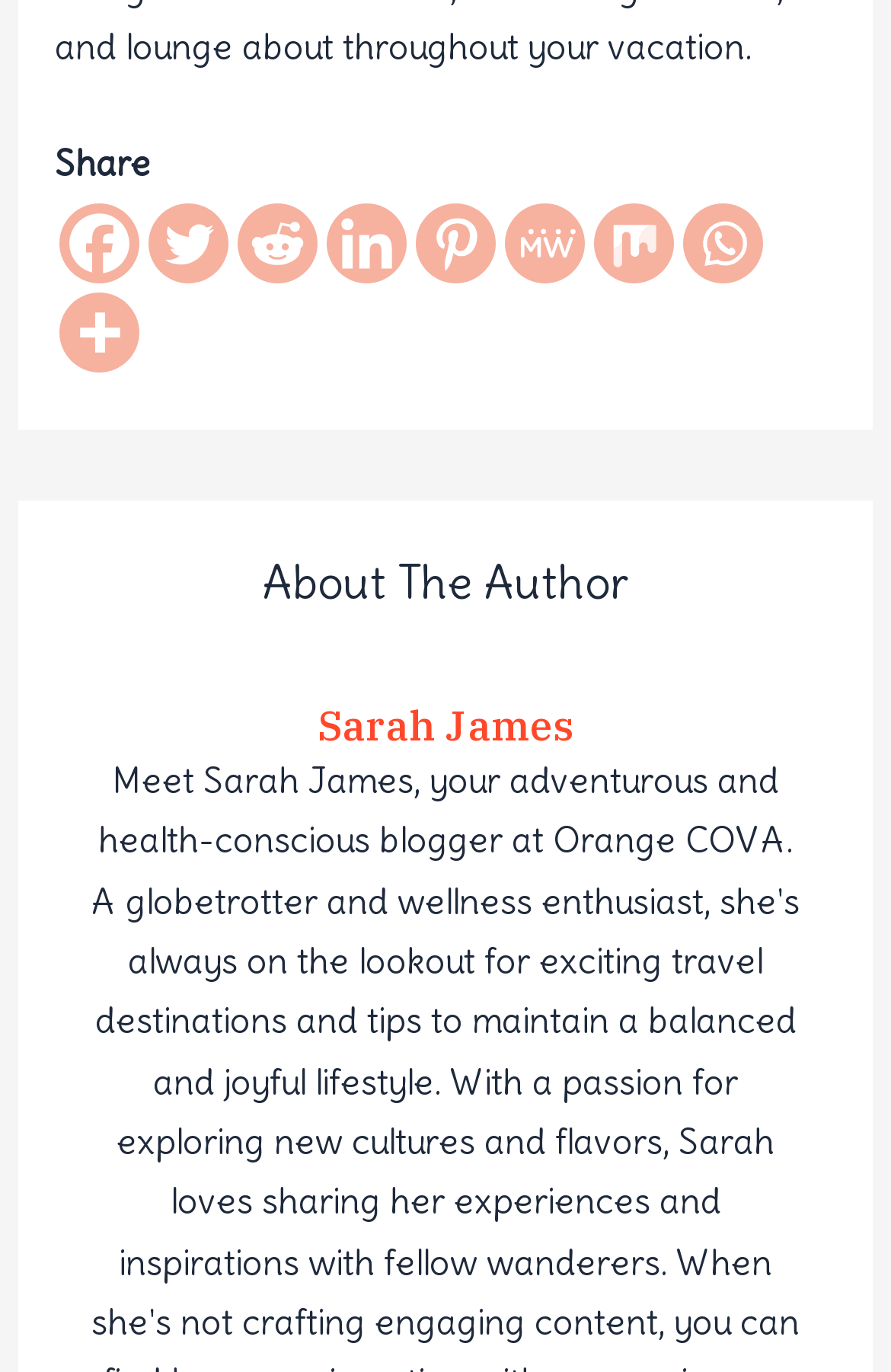Identify the bounding box coordinates of the section to be clicked to complete the task described by the following instruction: "Share on Twitter". The coordinates should be four float numbers between 0 and 1, formatted as [left, top, right, bottom].

[0.166, 0.148, 0.256, 0.206]